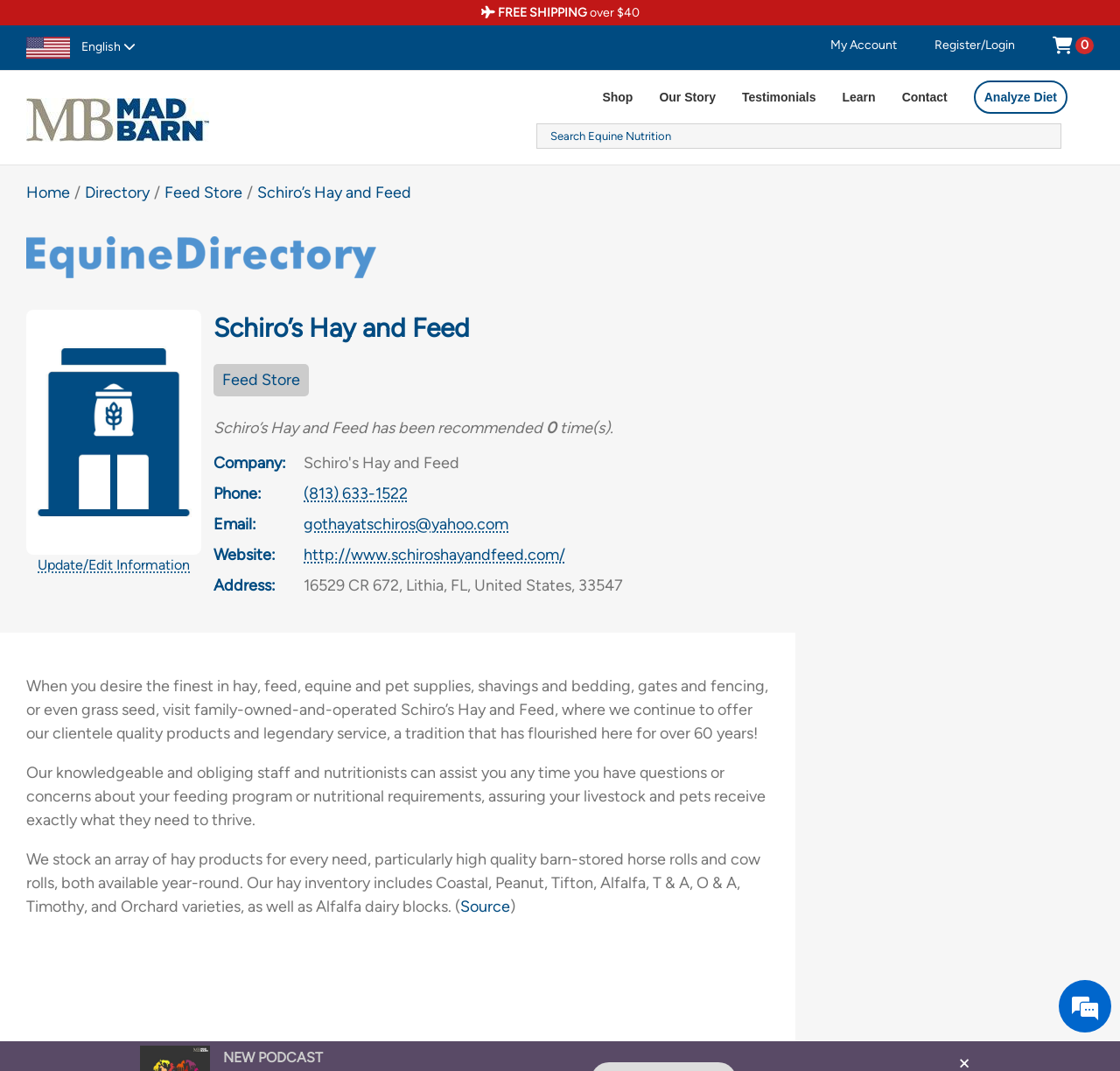Please provide a comprehensive answer to the question below using the information from the image: What is the purpose of the nutritionists at the feed store?

According to the webpage, the knowledgeable and obliging staff and nutritionists at the feed store can assist customers with their feeding programs or nutritional requirements, ensuring that their livestock and pets receive exactly what they need to thrive.